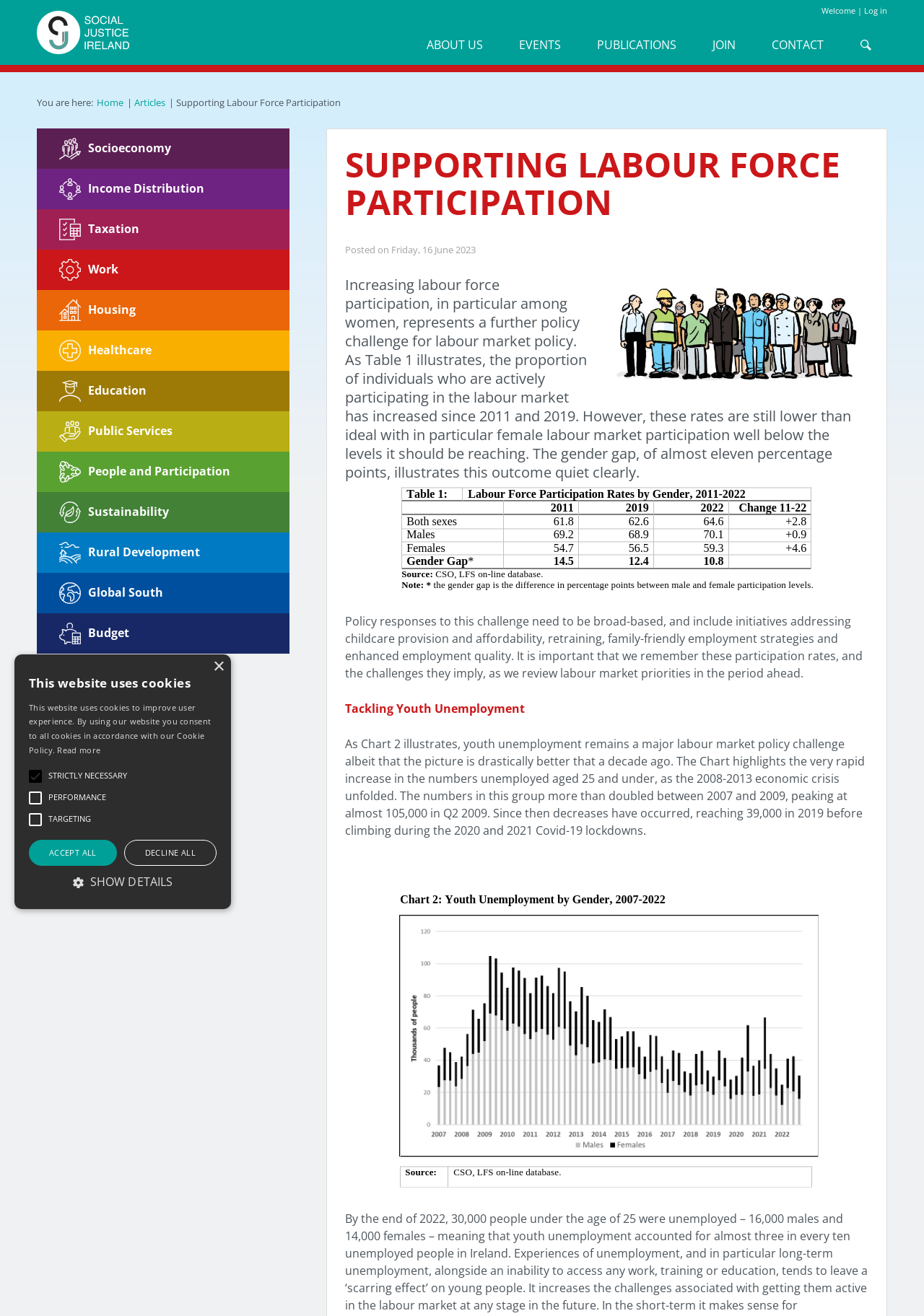Identify the bounding box coordinates for the UI element mentioned here: "Show details Hide details". Provide the coordinates as four float values between 0 and 1, i.e., [left, top, right, bottom].

[0.031, 0.663, 0.234, 0.677]